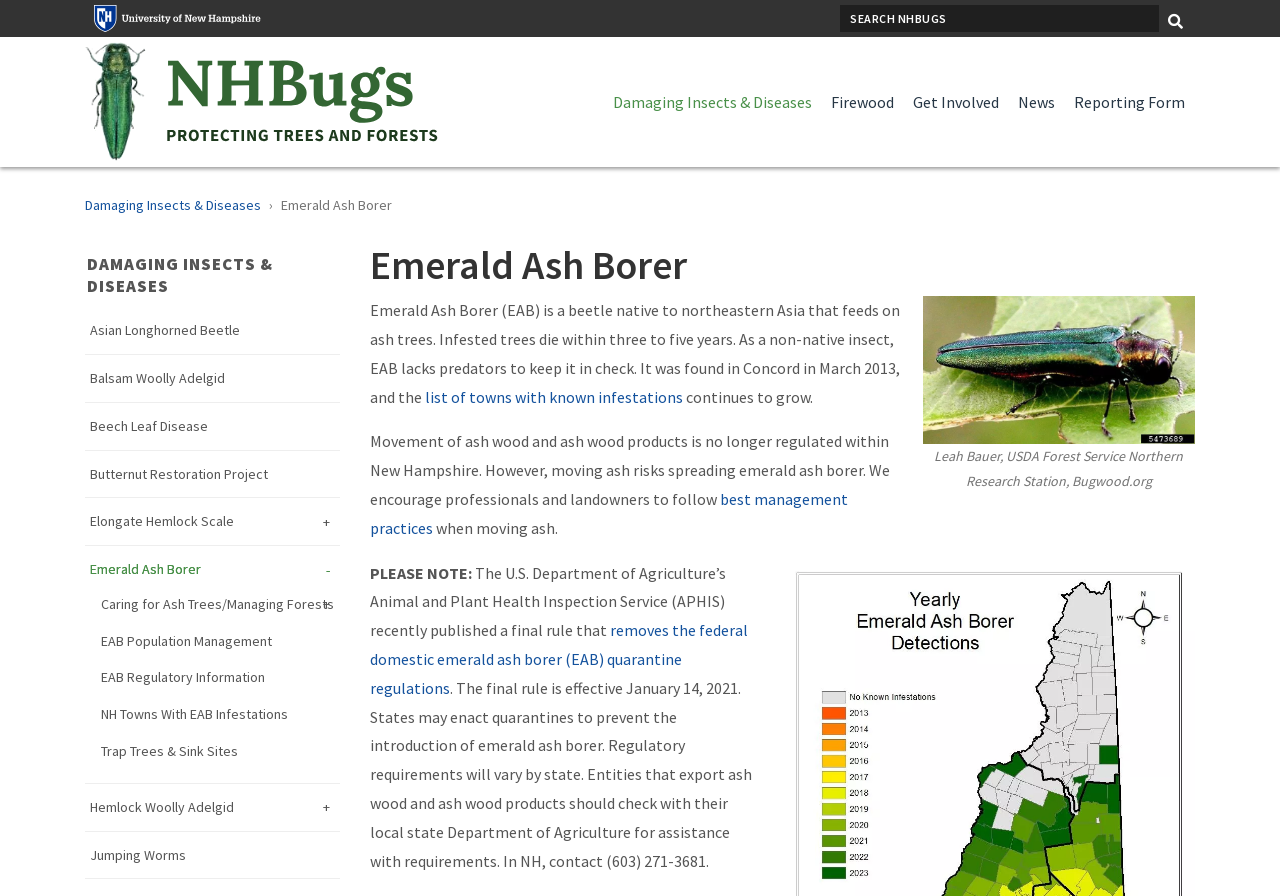Respond to the question below with a single word or phrase:
How long do infested trees die?

three to five years